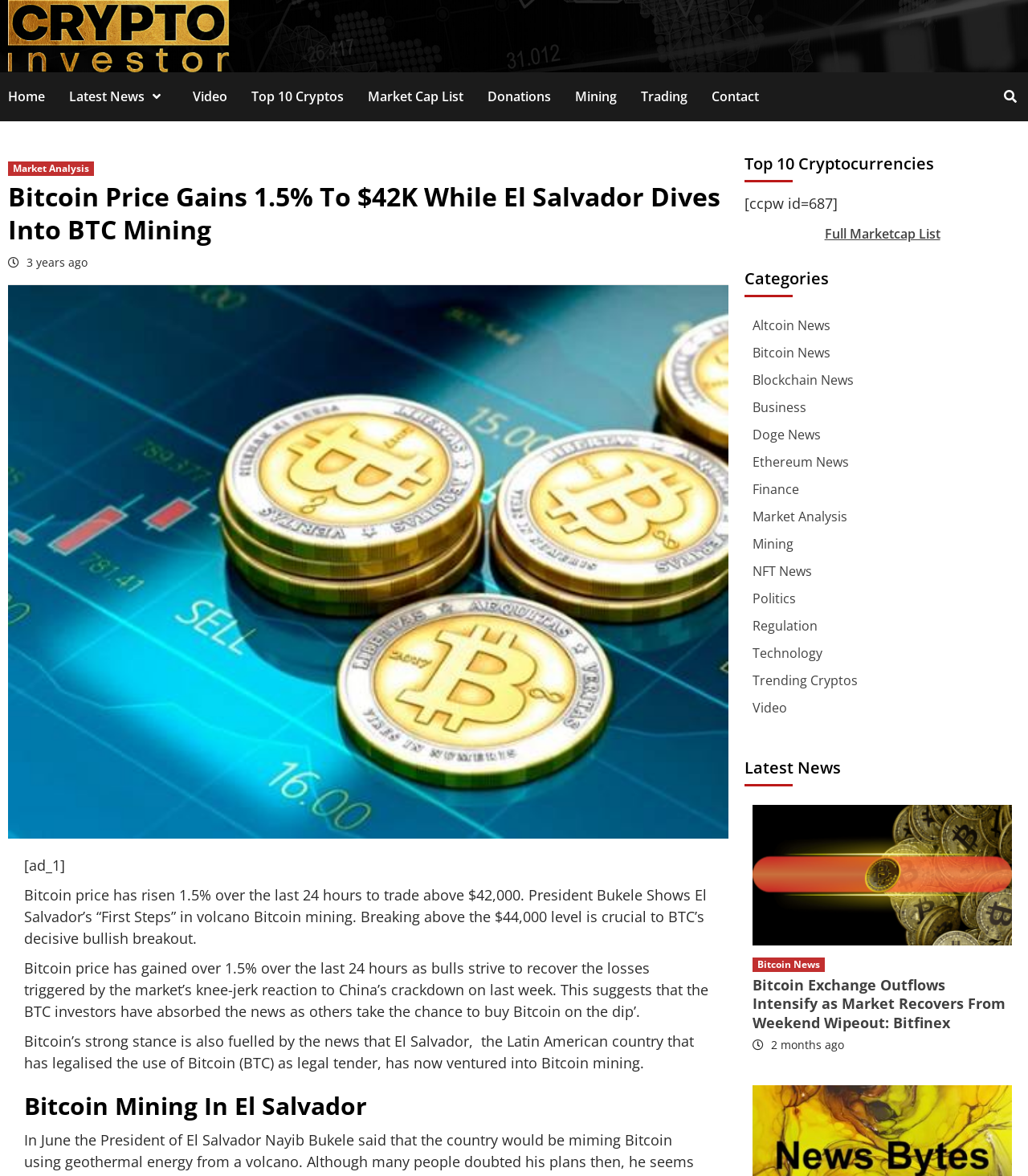Please specify the bounding box coordinates of the clickable section necessary to execute the following command: "Learn about Bitcoin mining".

[0.559, 0.061, 0.623, 0.103]